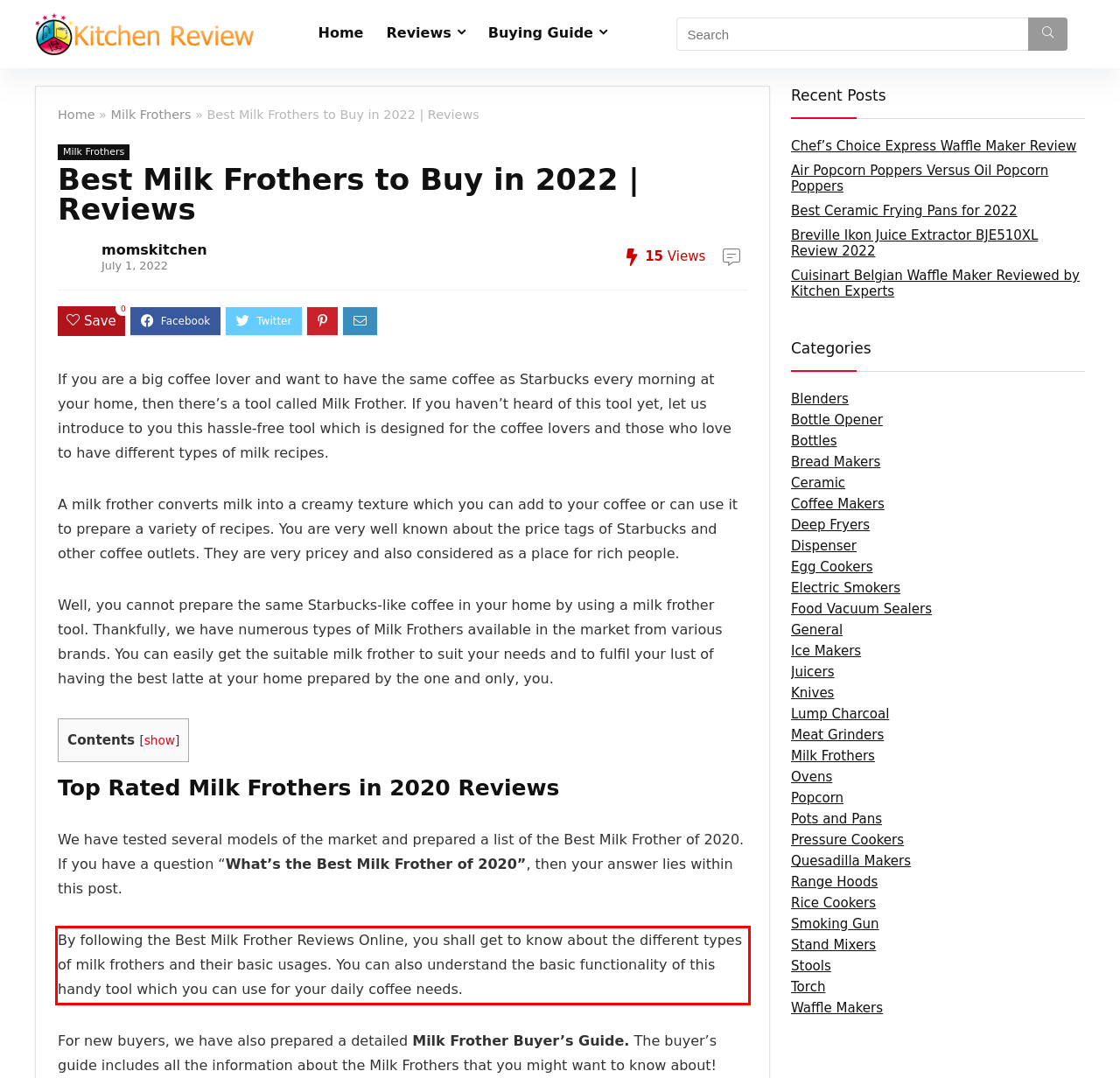Using the provided webpage screenshot, recognize the text content in the area marked by the red bounding box.

By following the Best Milk Frother Reviews Online, you shall get to know about the different types of milk frothers and their basic usages. You can also understand the basic functionality of this handy tool which you can use for your daily coffee needs.